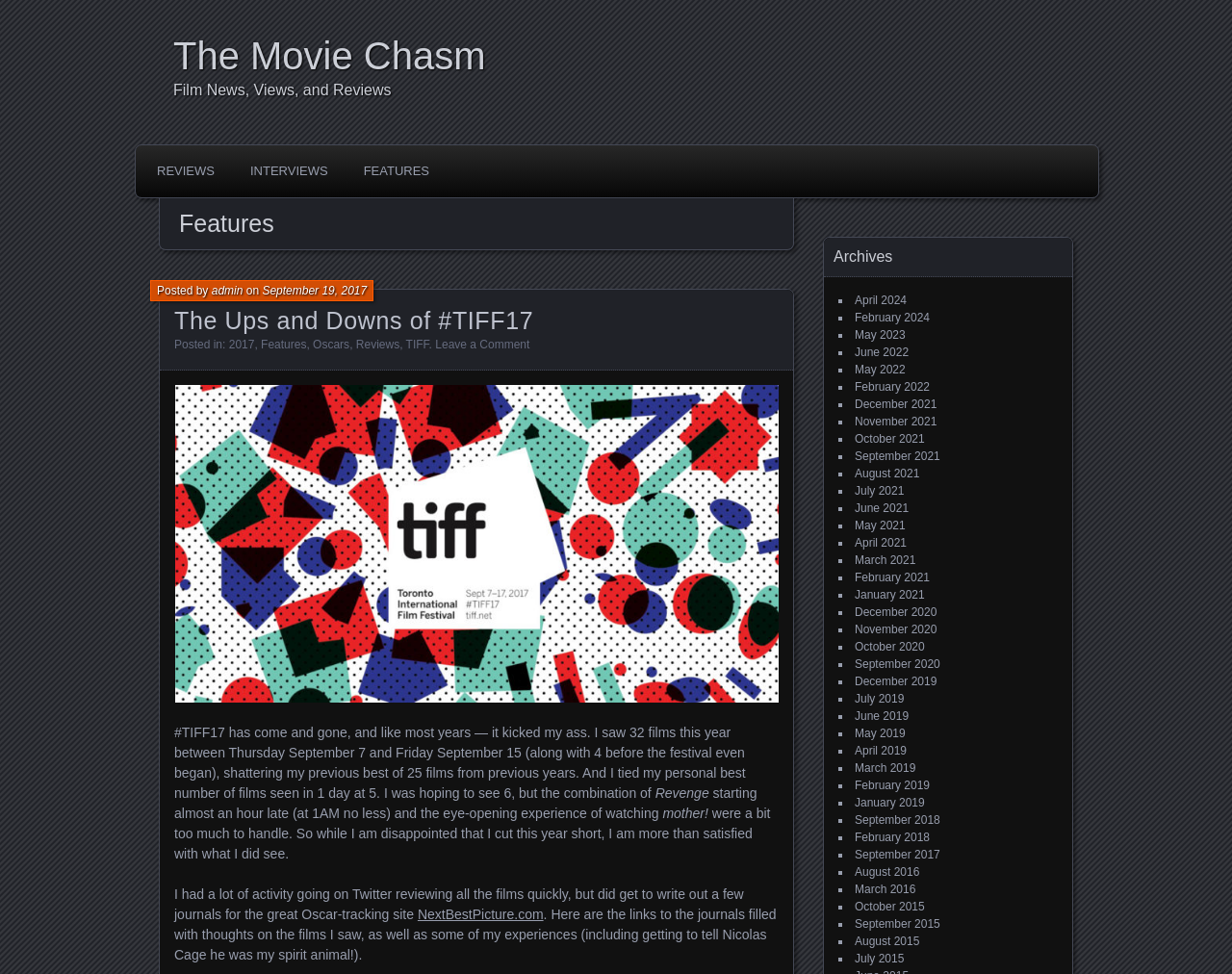Please provide a one-word or phrase answer to the question: 
What is the name of the website where the author wrote journals about the films?

NextBestPicture.com